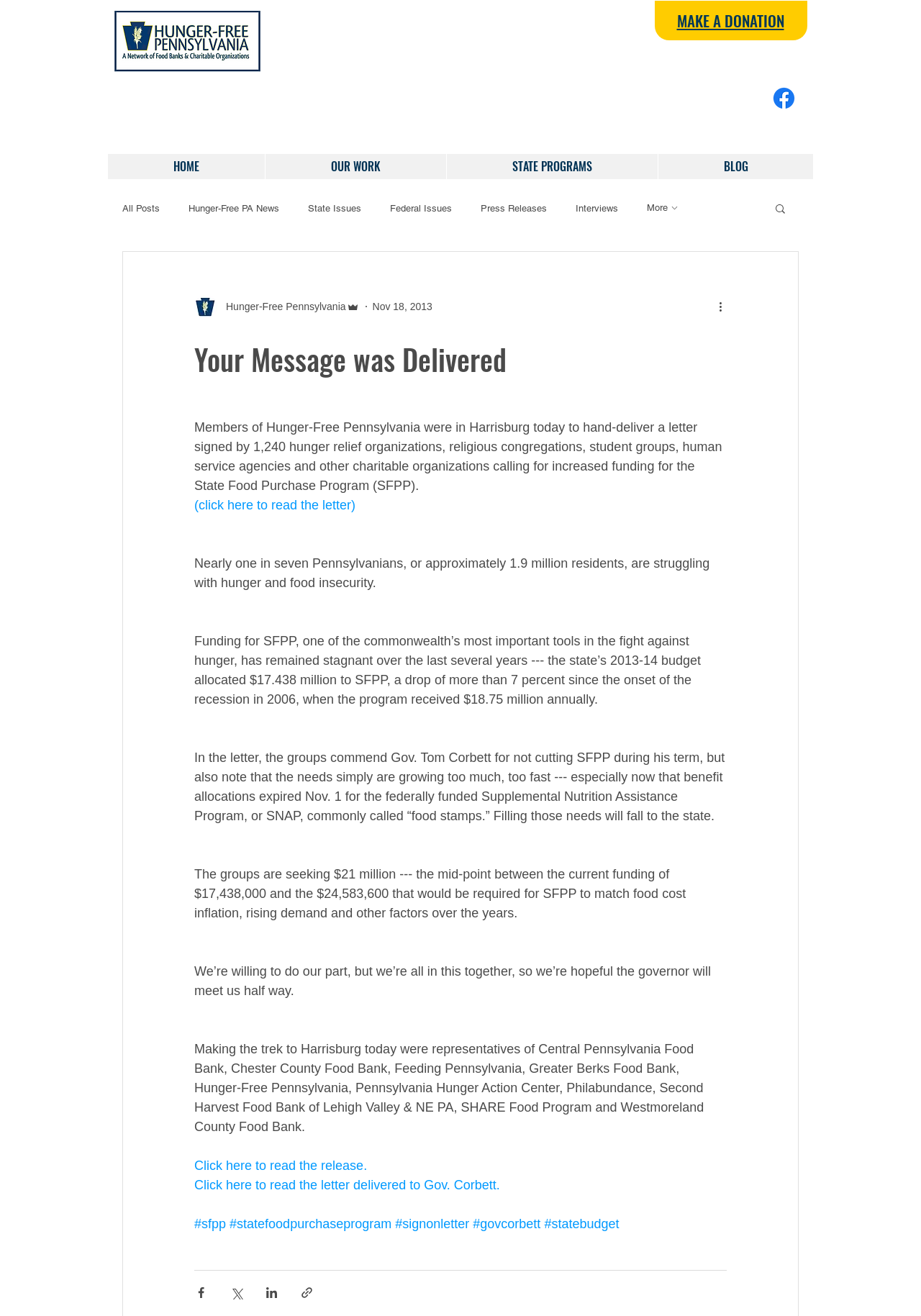Determine the bounding box coordinates of the clickable region to follow the instruction: "Search for something".

None